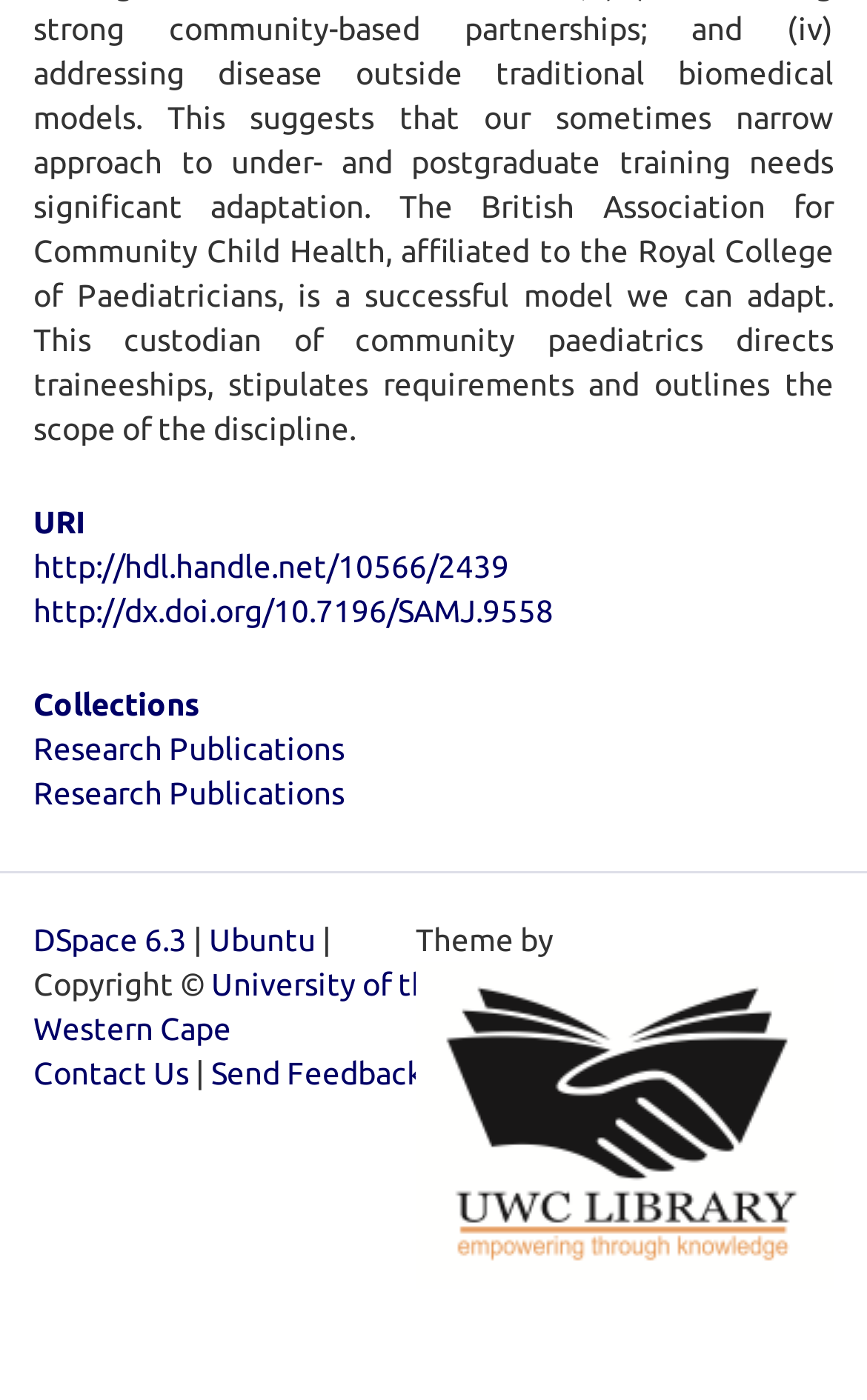Provide a one-word or short-phrase answer to the question:
What is the name of the university?

University of the Western Cape